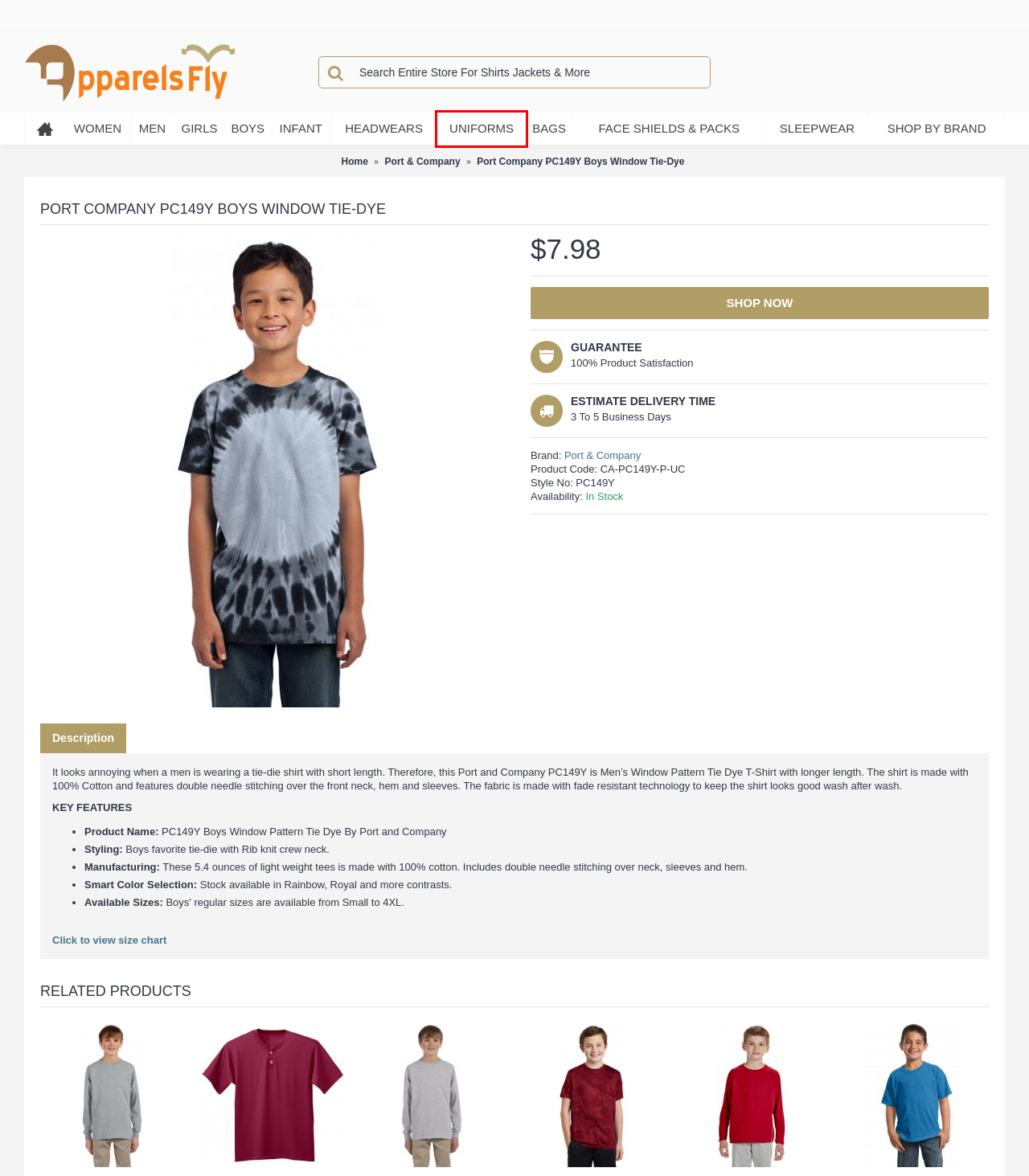You have been given a screenshot of a webpage with a red bounding box around a UI element. Select the most appropriate webpage description for the new webpage that appears after clicking the element within the red bounding box. The choices are:
A. Shop for Baby Girls & Baby Boys Apparels | Apparels Fly
B. Shop Sleepwear Footed Pajamas For Everyone - Apparels Fly
C. Shop Port & Company | Apparels & Accessories | Apparels Fly
D. Shop For Best Uniforms For Your Business | Apparels Fly
E. Apparels Fly | High Quality Apparels From USA
F. Buy Best Quality Headwear Online | Apparels Fly
G. Shop for Best Collection of Travel Bags | Apparels Fly
H. Shop Famous Clothing Brands

D